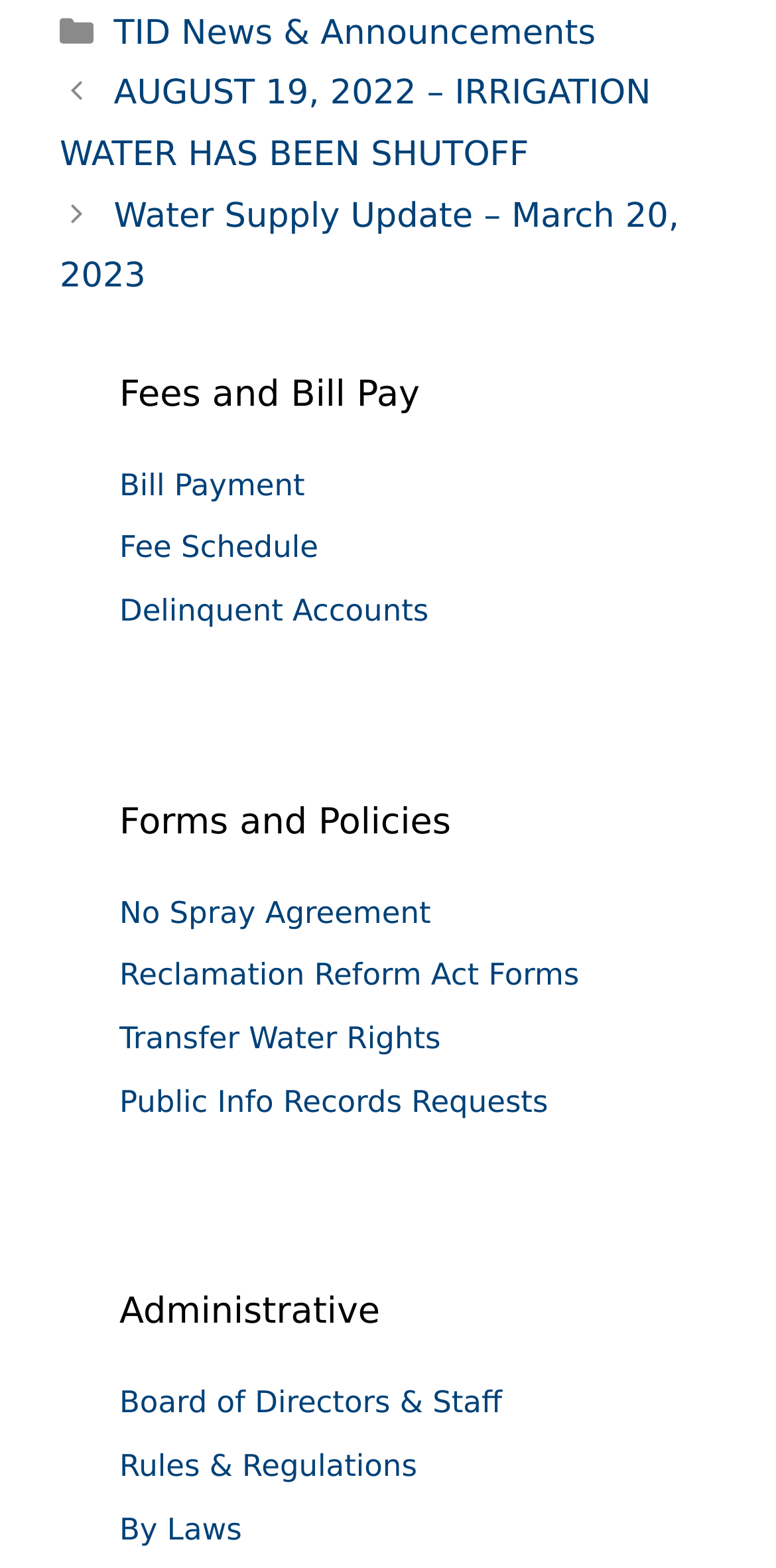What is the topic of the first post?
Look at the screenshot and give a one-word or phrase answer.

IRRIGATION WATER HAS BEEN SHUTOFF